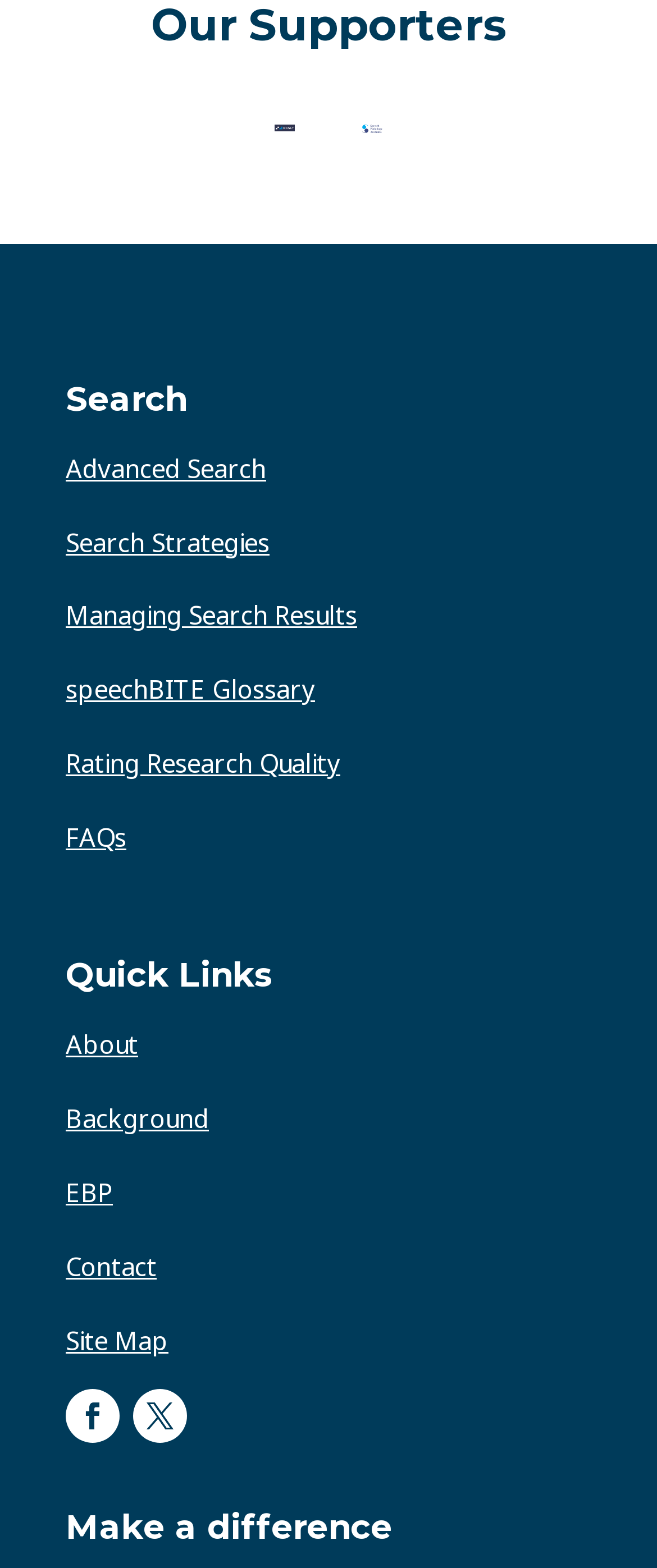Please identify the bounding box coordinates of the element I should click to complete this instruction: 'Check how to make an order'. The coordinates should be given as four float numbers between 0 and 1, like this: [left, top, right, bottom].

None